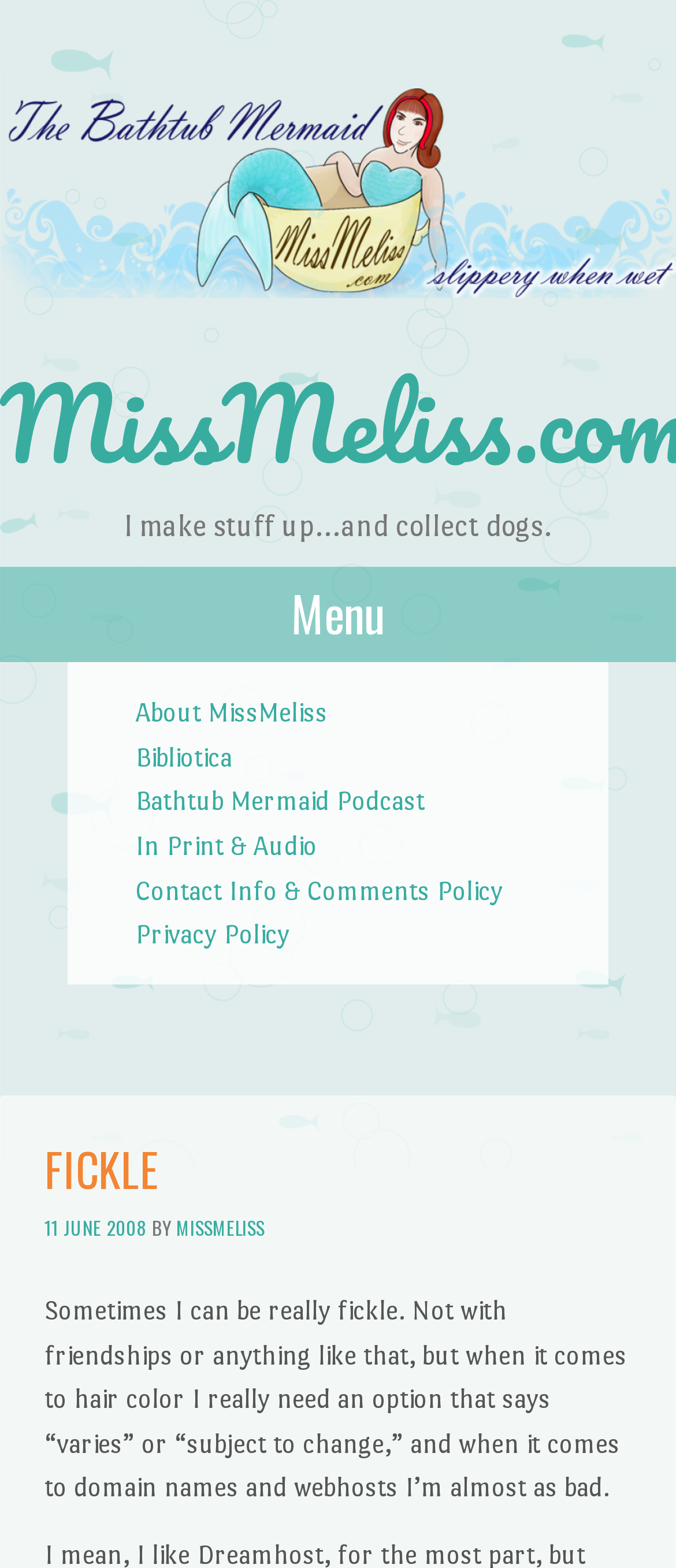Please determine the bounding box coordinates of the element to click on in order to accomplish the following task: "View product details". Ensure the coordinates are four float numbers ranging from 0 to 1, i.e., [left, top, right, bottom].

None